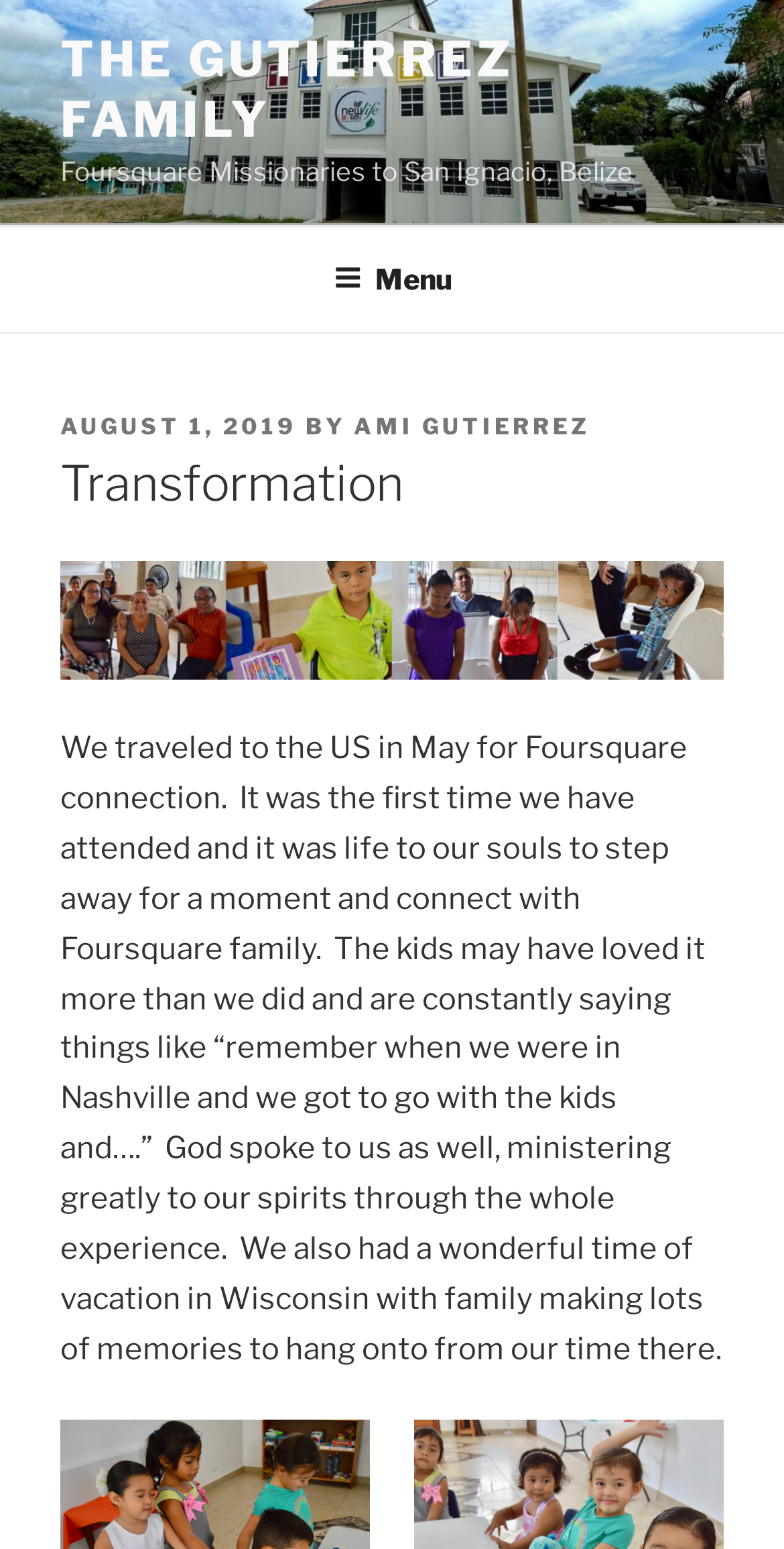What is the family's mission?
Give a single word or phrase as your answer by examining the image.

Foursquare Missionaries